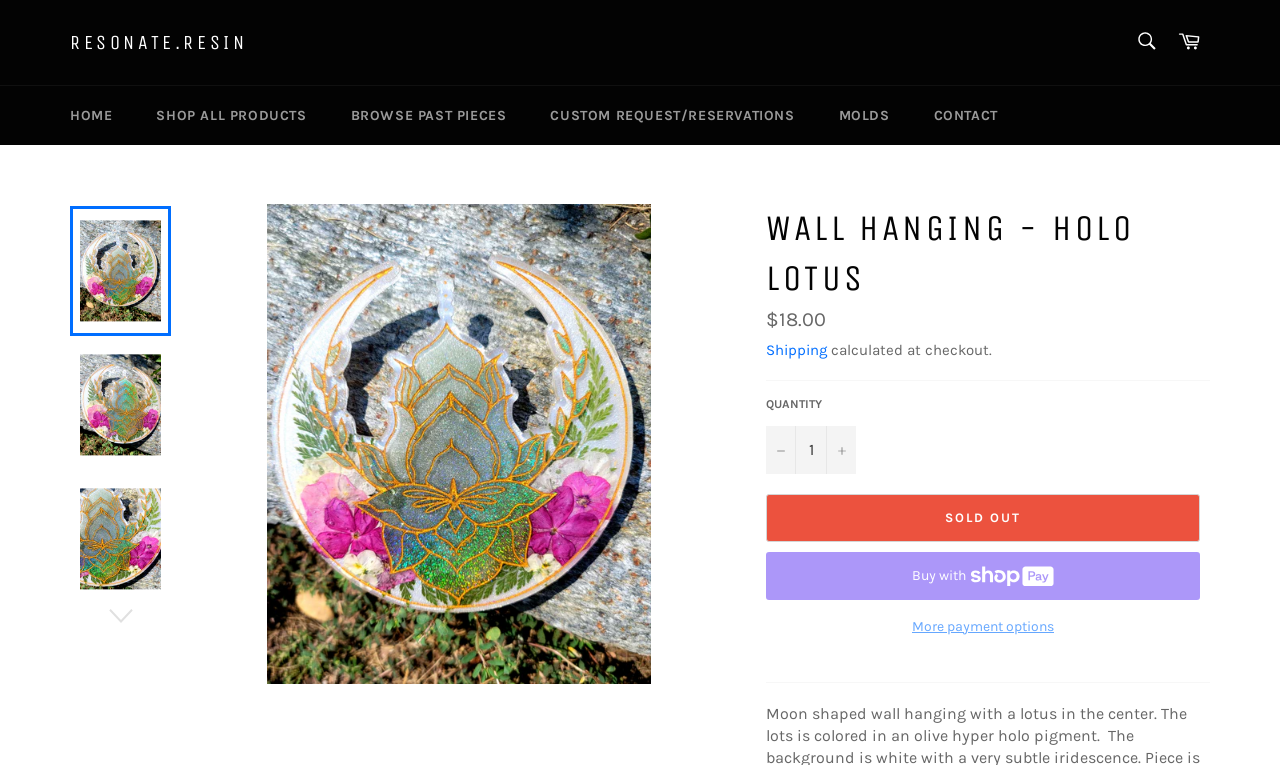Identify the bounding box coordinates of the section to be clicked to complete the task described by the following instruction: "Check shipping details". The coordinates should be four float numbers between 0 and 1, formatted as [left, top, right, bottom].

[0.598, 0.445, 0.646, 0.469]